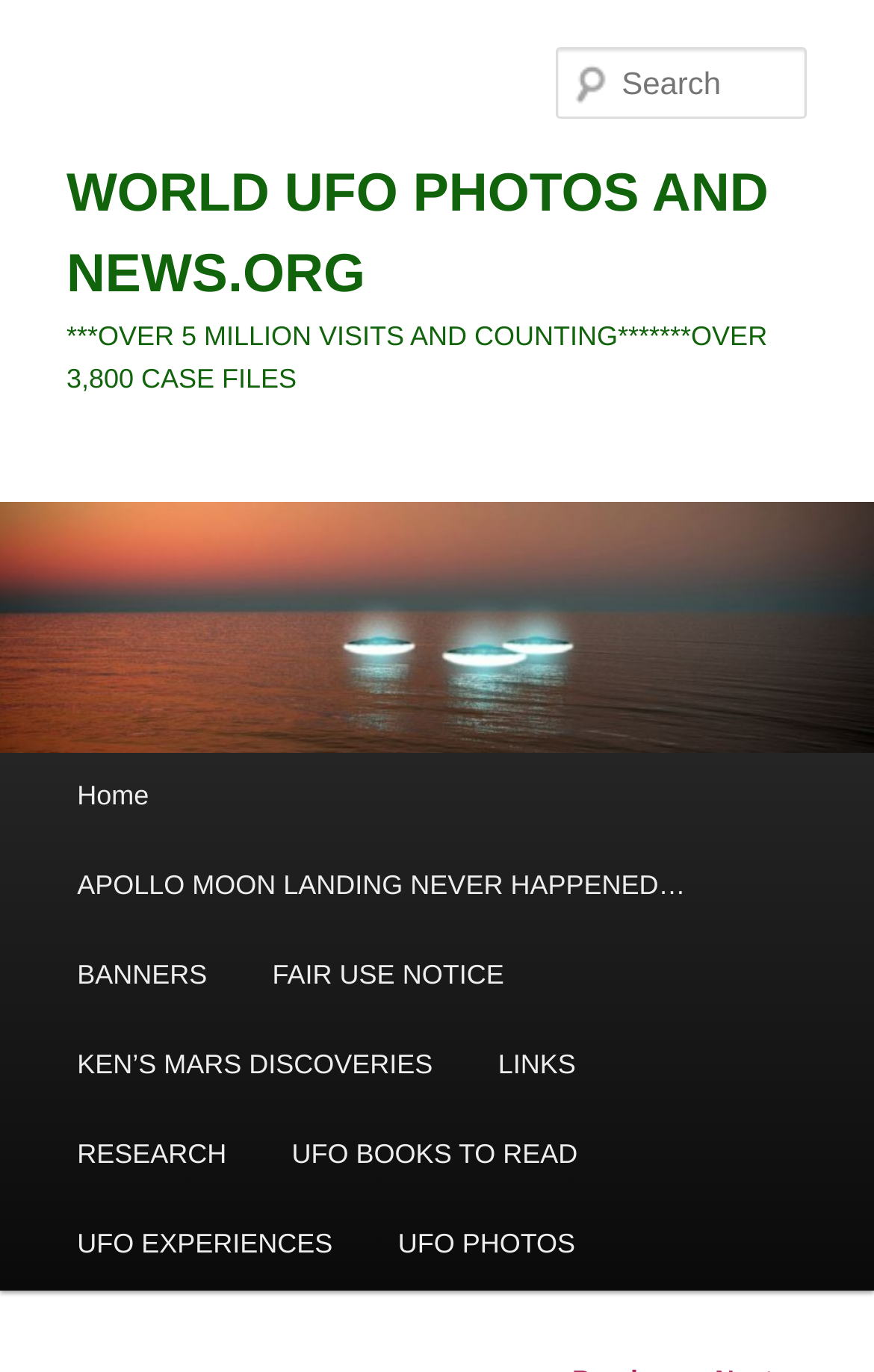Please answer the following query using a single word or phrase: 
What is the heading below the main menu?

Post navigation